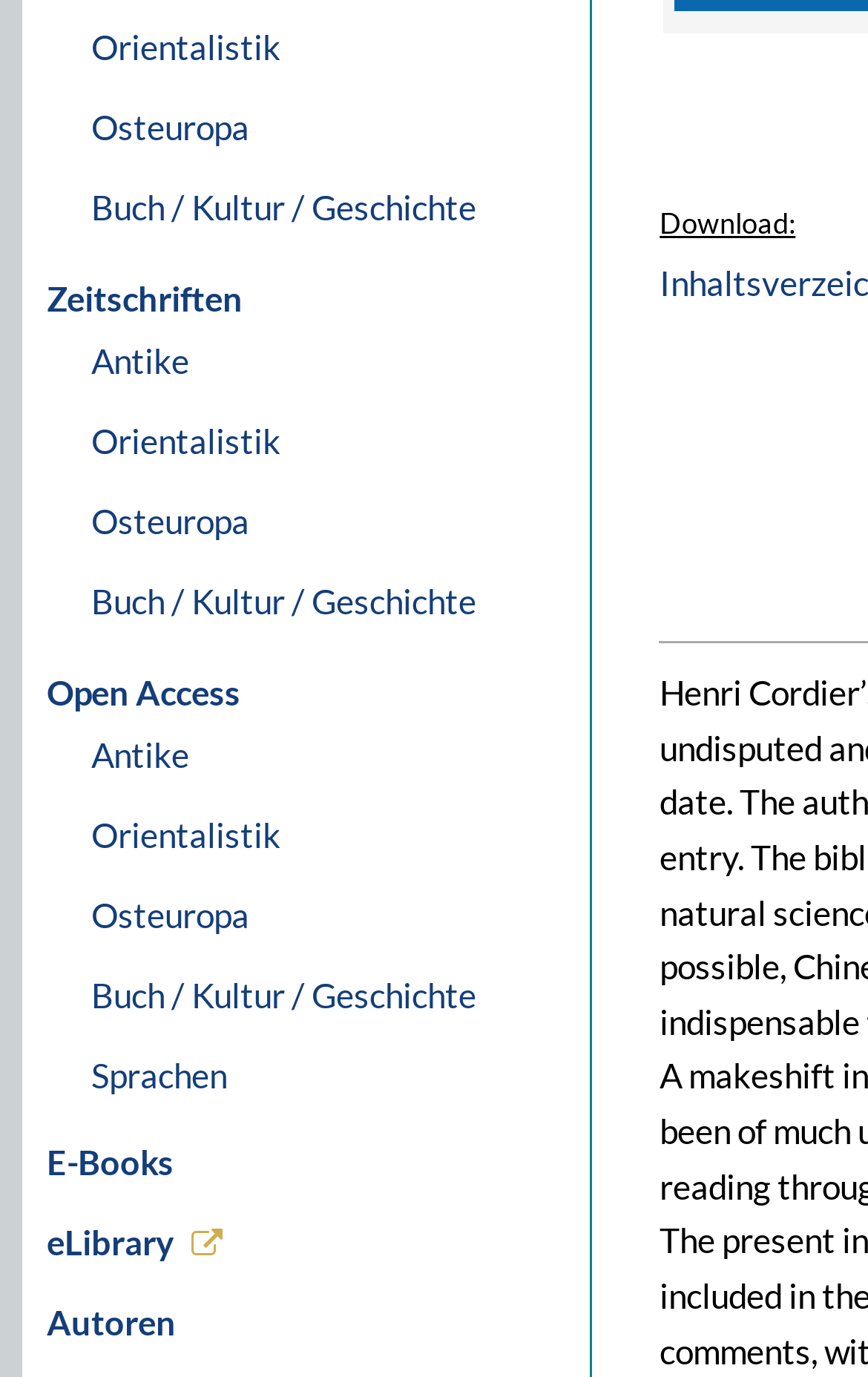Please indicate the bounding box coordinates for the clickable area to complete the following task: "View Open Access". The coordinates should be specified as four float numbers between 0 and 1, i.e., [left, top, right, bottom].

[0.054, 0.488, 0.277, 0.517]